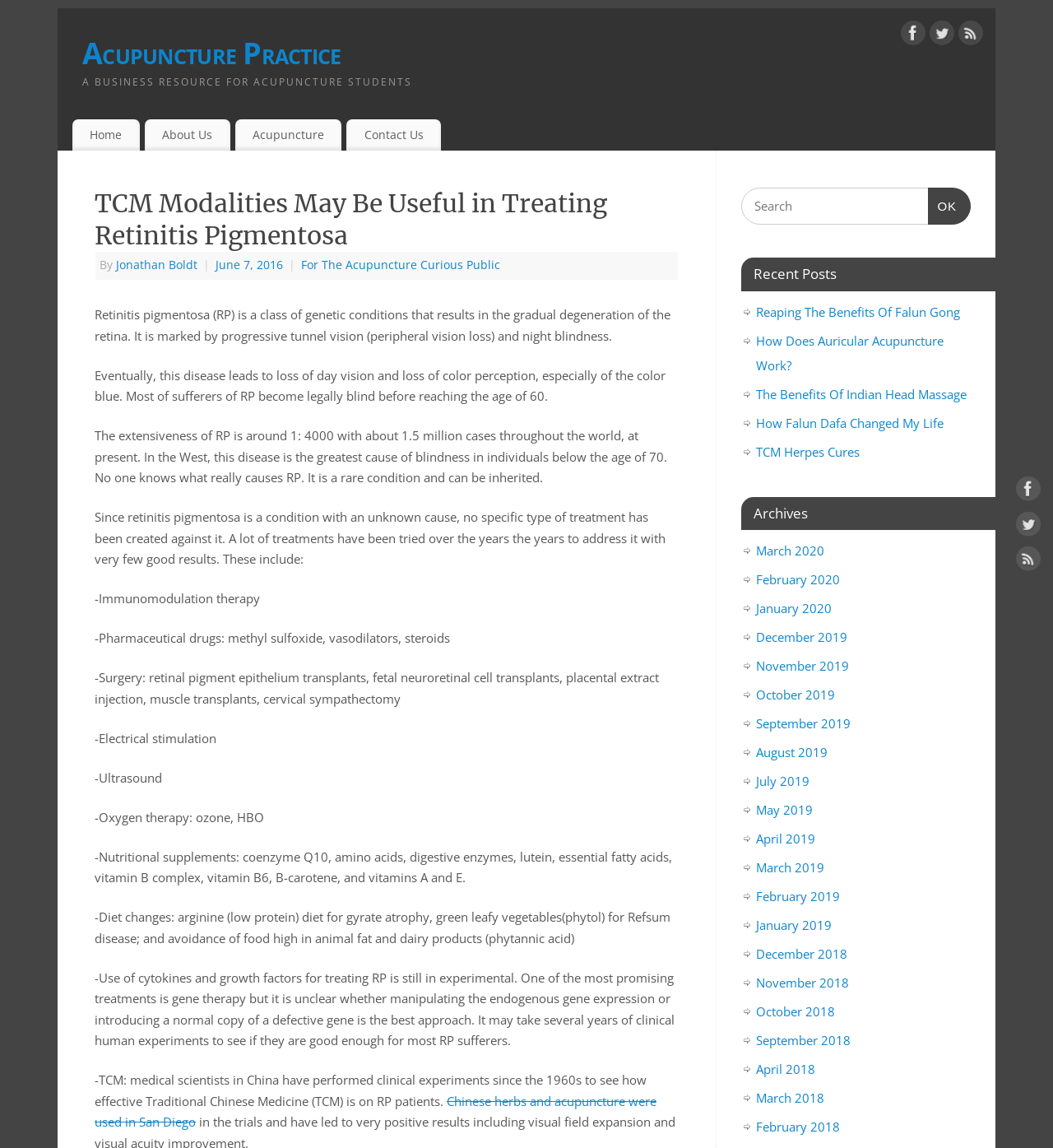What is the author's name?
Use the image to give a comprehensive and detailed response to the question.

The webpage credits the author as 'By Jonathan Boldt', indicating that the author's name is Jonathan Boldt.